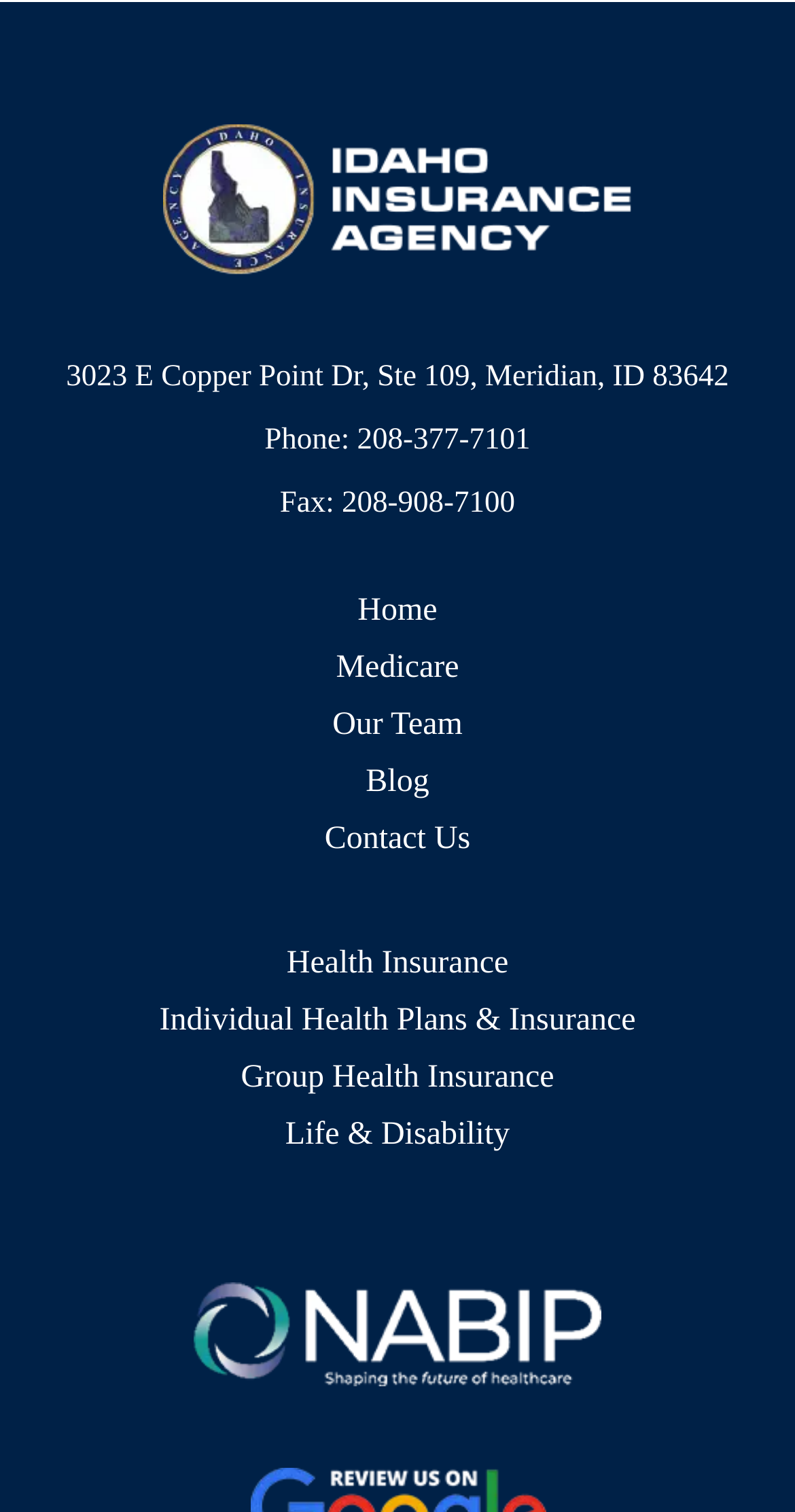Extract the bounding box for the UI element that matches this description: "Group Health Insurance".

[0.077, 0.697, 0.923, 0.73]